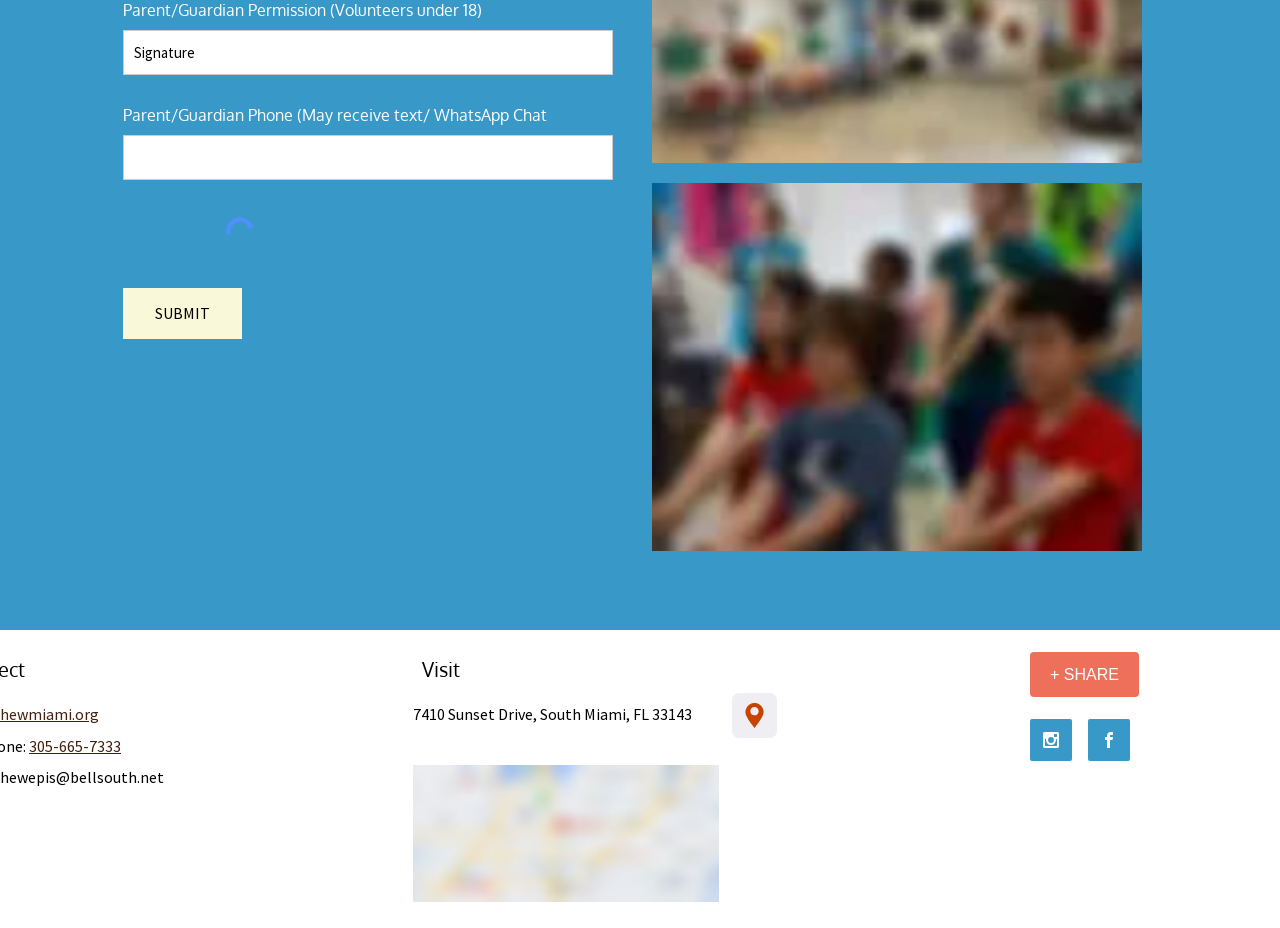Answer the following inquiry with a single word or phrase:
What is the purpose of the 'Parent/Guardian Permission' section?

For volunteers under 18